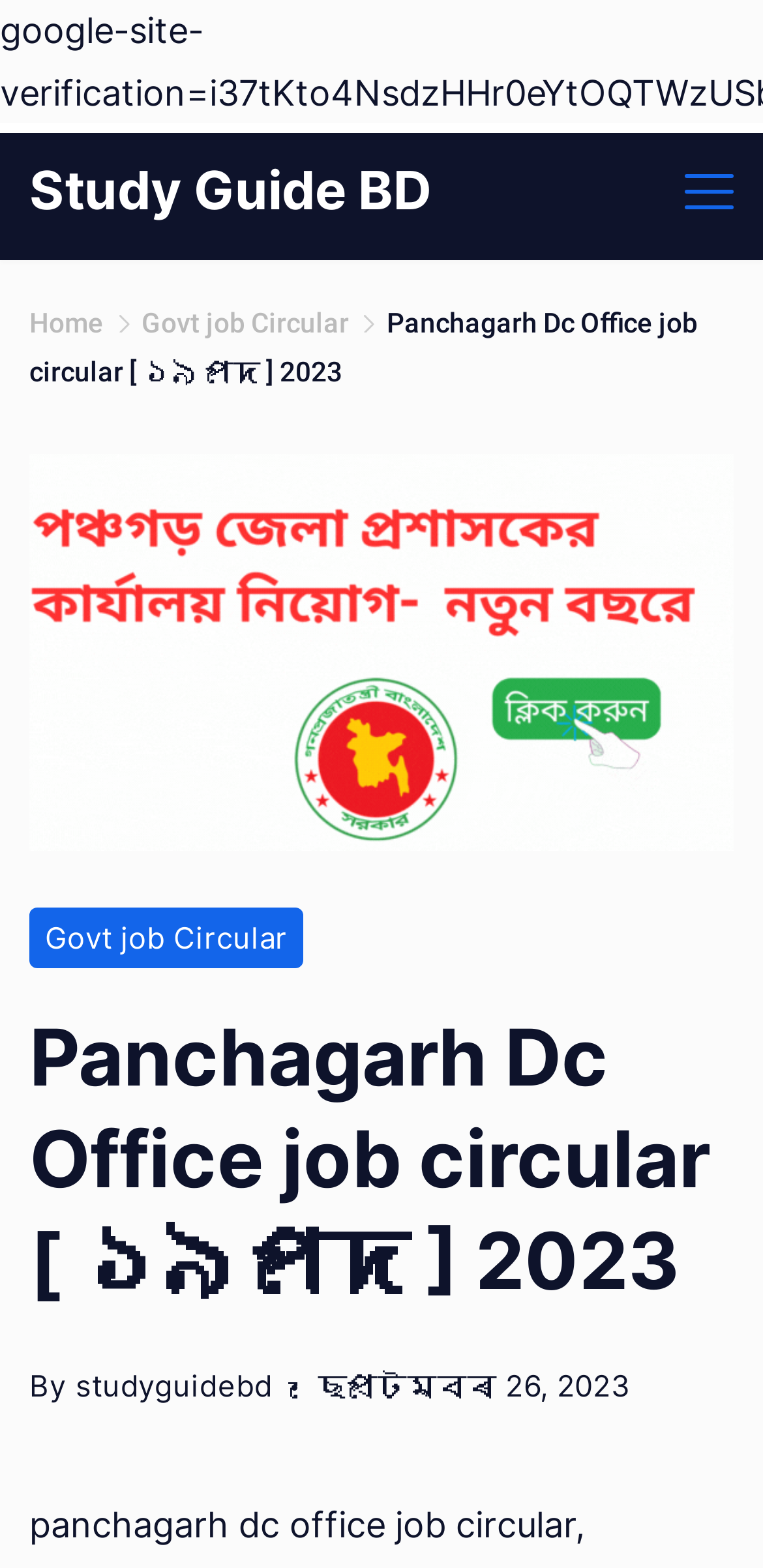Please find and generate the text of the main header of the webpage.

Panchagarh Dc Office job circular [ ১৯ পদে ] 2023